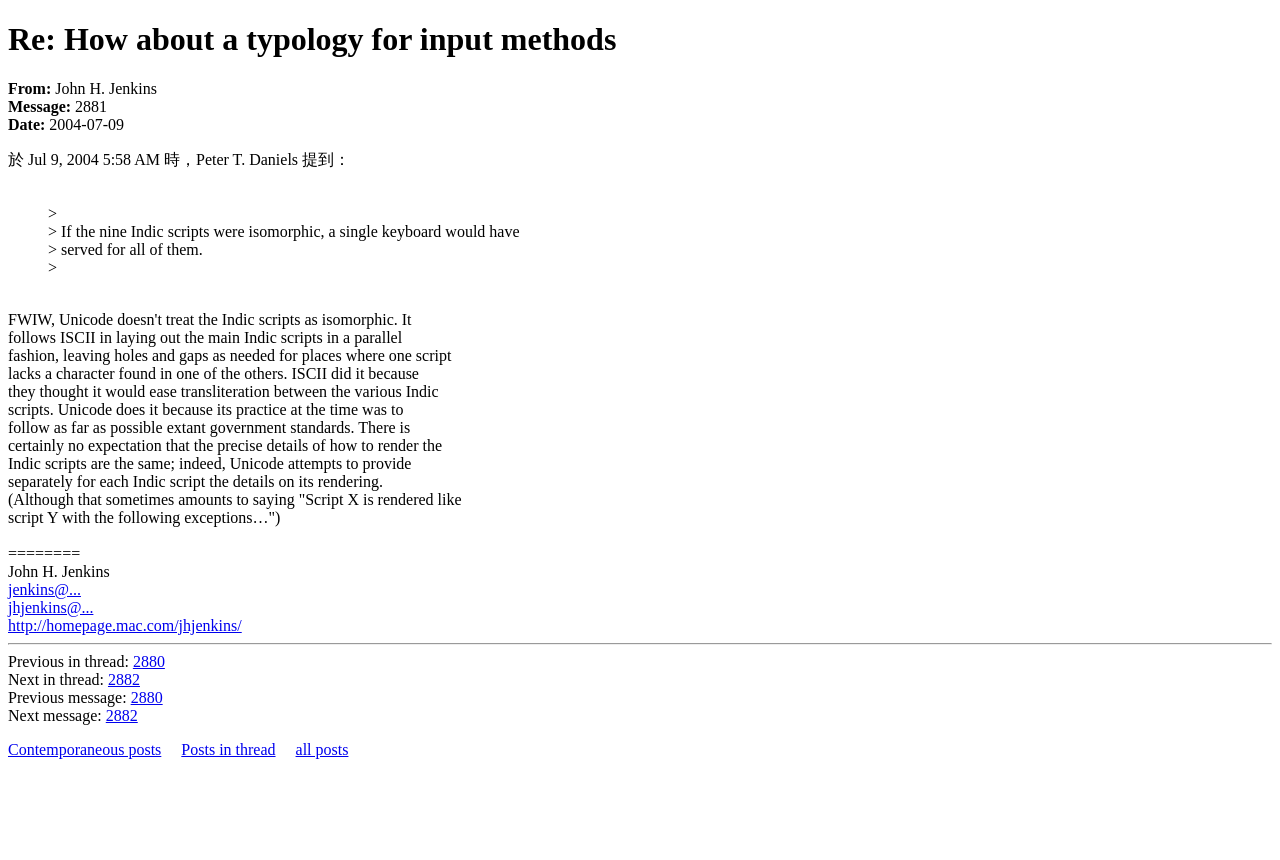How many links are there in the 'Previous/Next in thread' section?
Based on the image, provide a one-word or brief-phrase response.

2